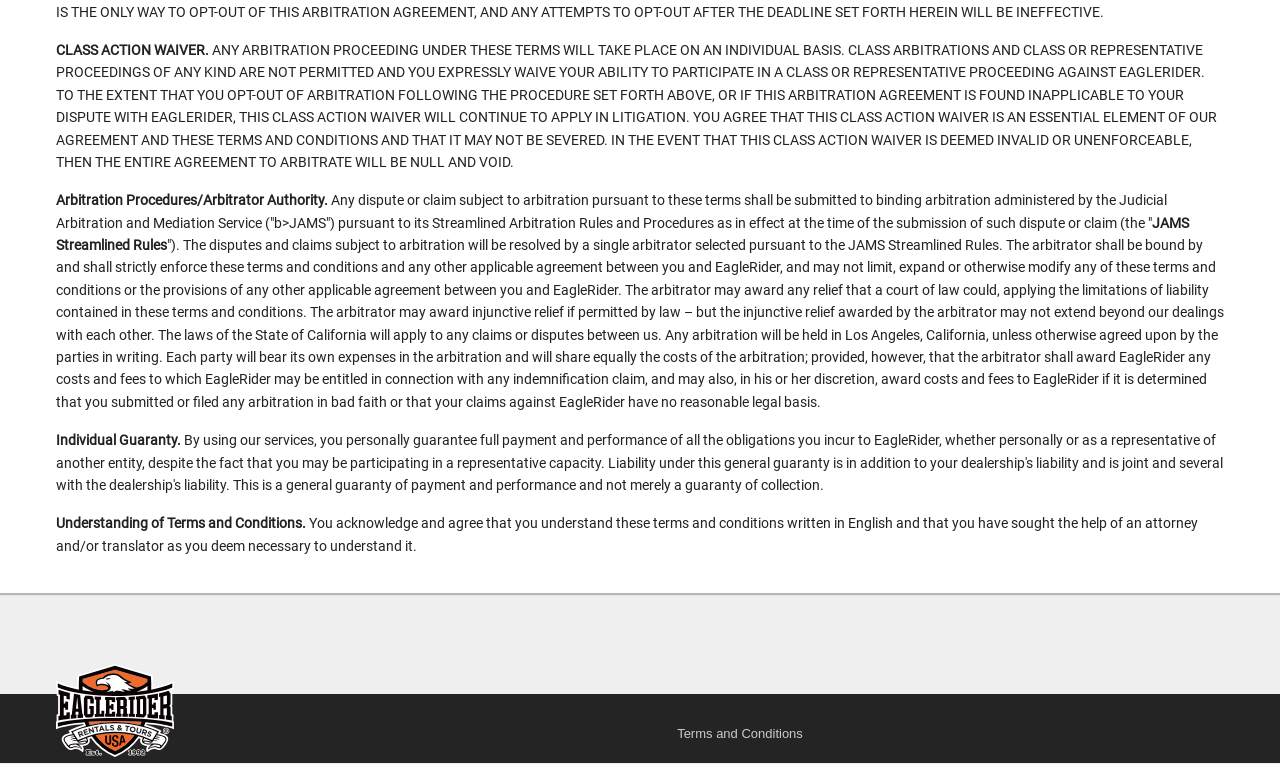Respond to the question below with a single word or phrase: What is the purpose of the class action waiver?

To prevent class actions